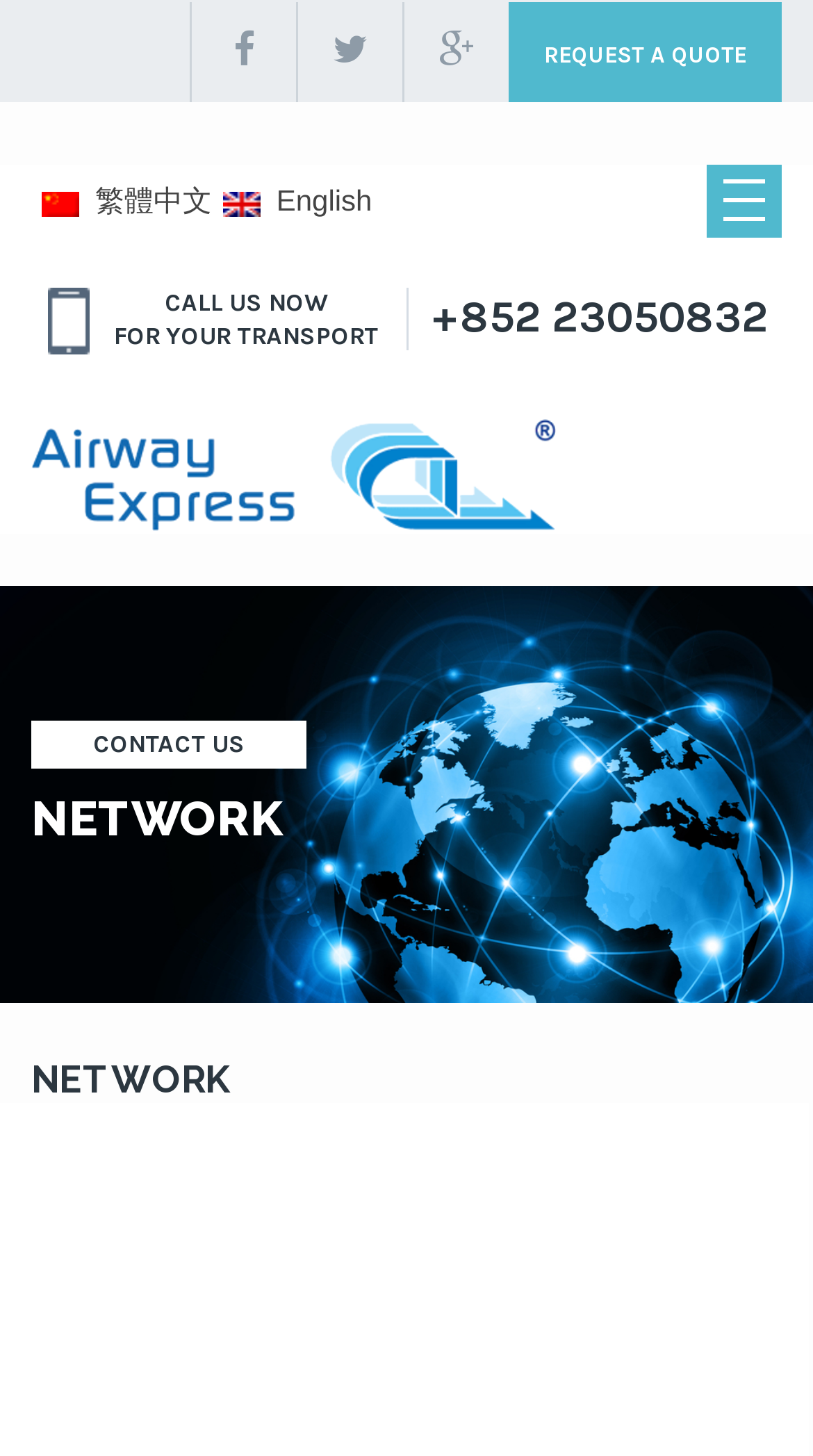Identify the bounding box coordinates of the clickable region to carry out the given instruction: "Call the phone number".

[0.532, 0.2, 0.945, 0.235]